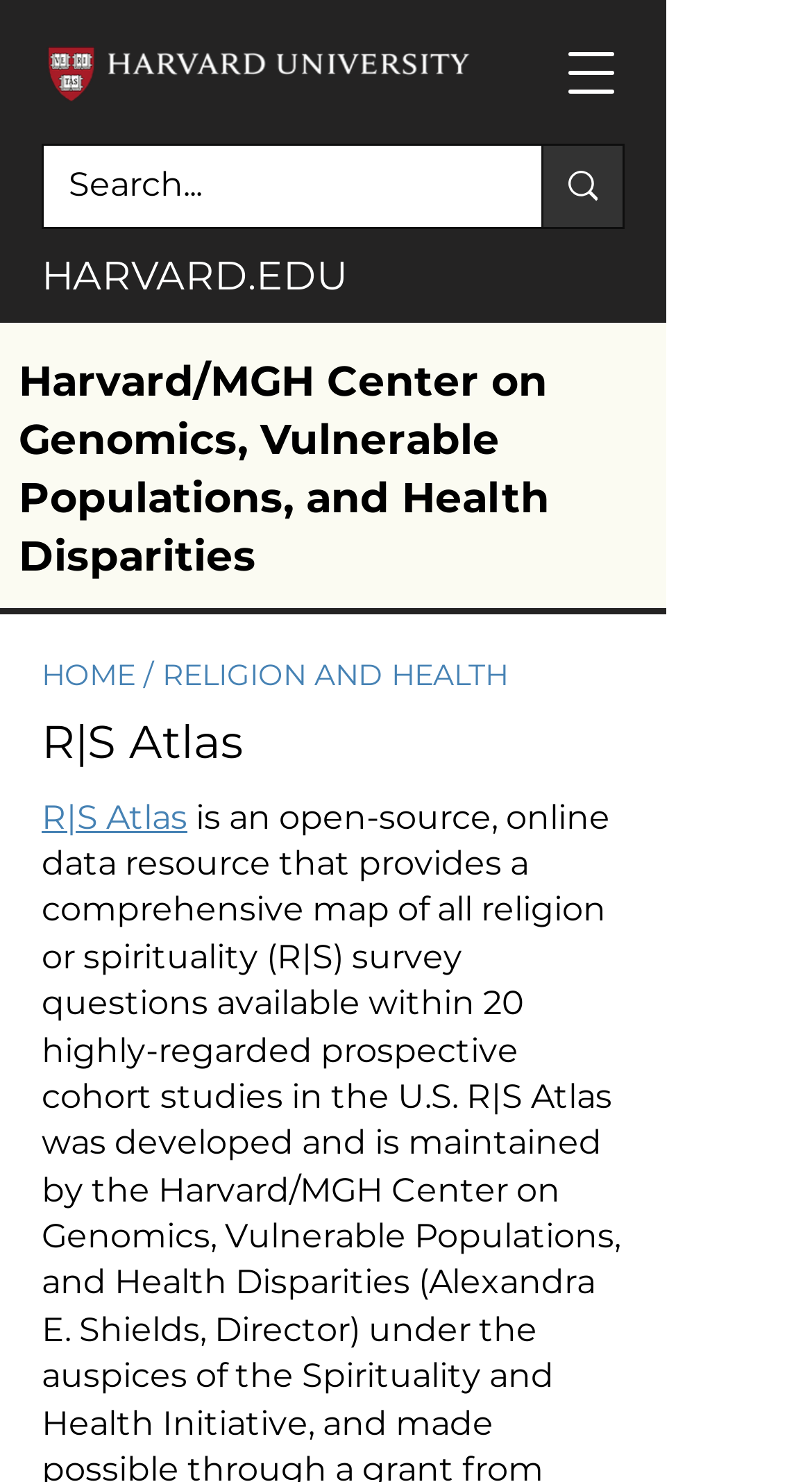Use a single word or phrase to answer this question: 
What is the logo of the university?

Harvard University